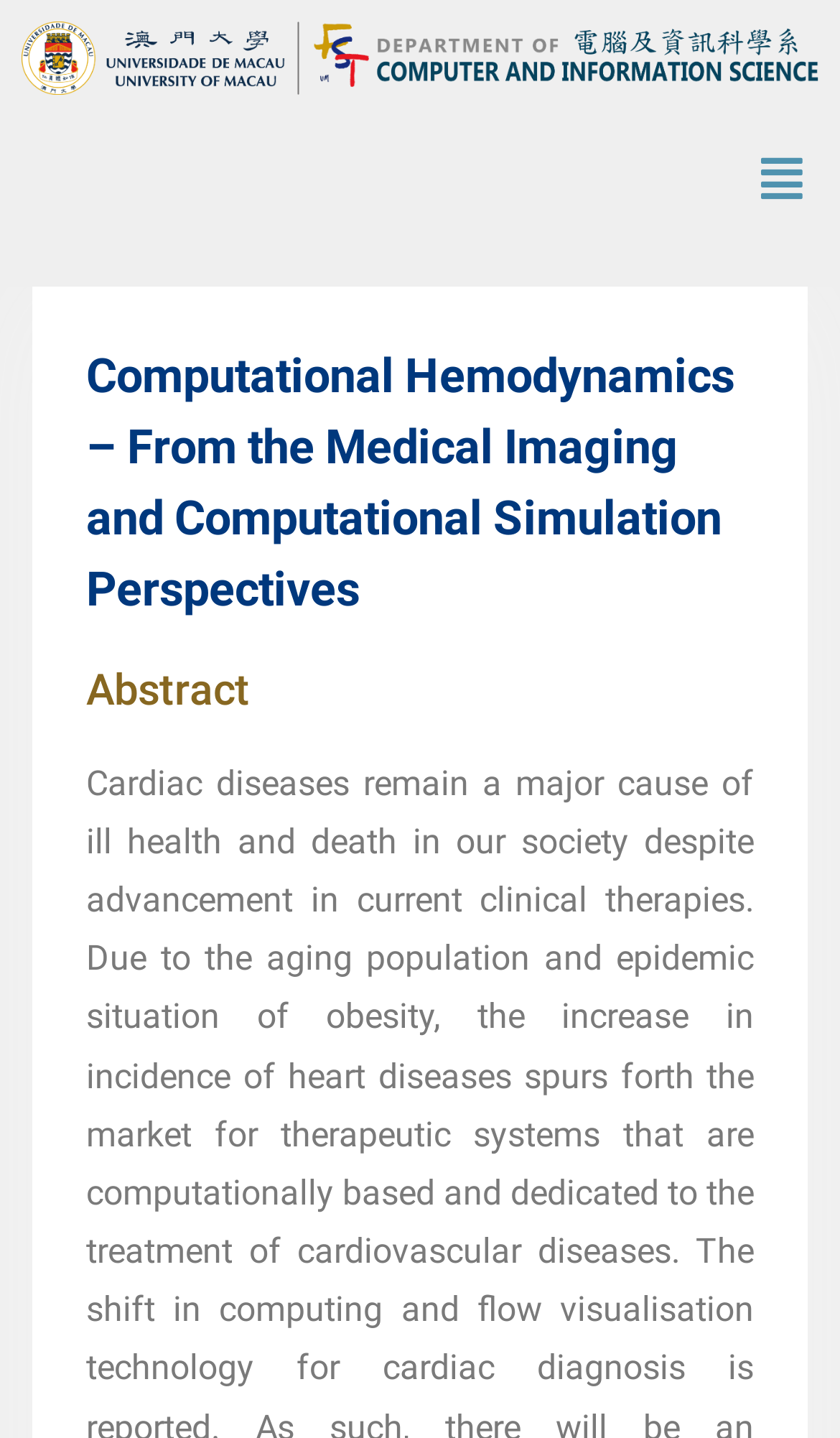Provide the bounding box coordinates for the UI element that is described by this text: "2 4.75". The coordinates should be in the form of four float numbers between 0 and 1: [left, top, right, bottom].

None